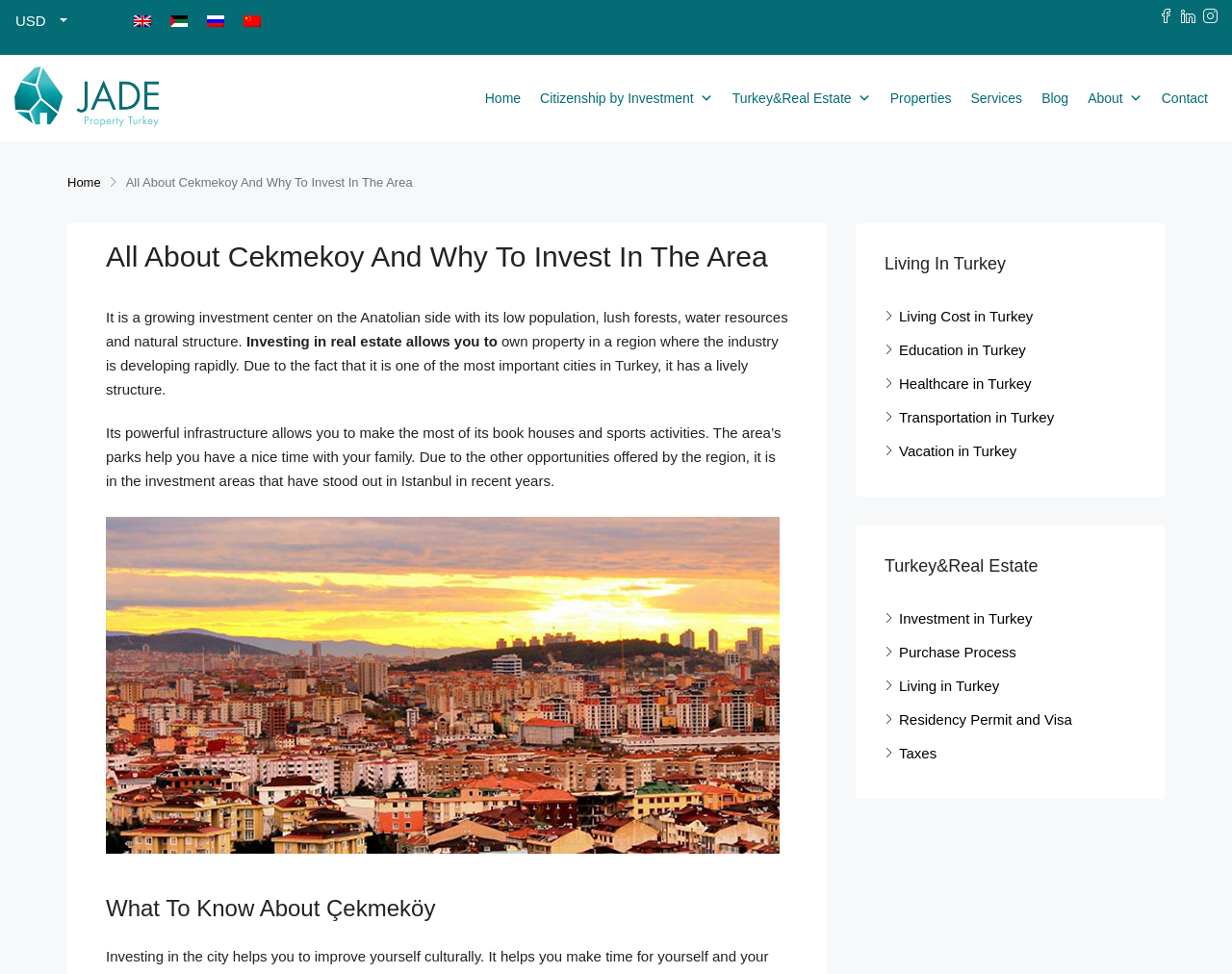Extract the heading text from the webpage.

All About Cekmekoy And Why To Invest In The Area